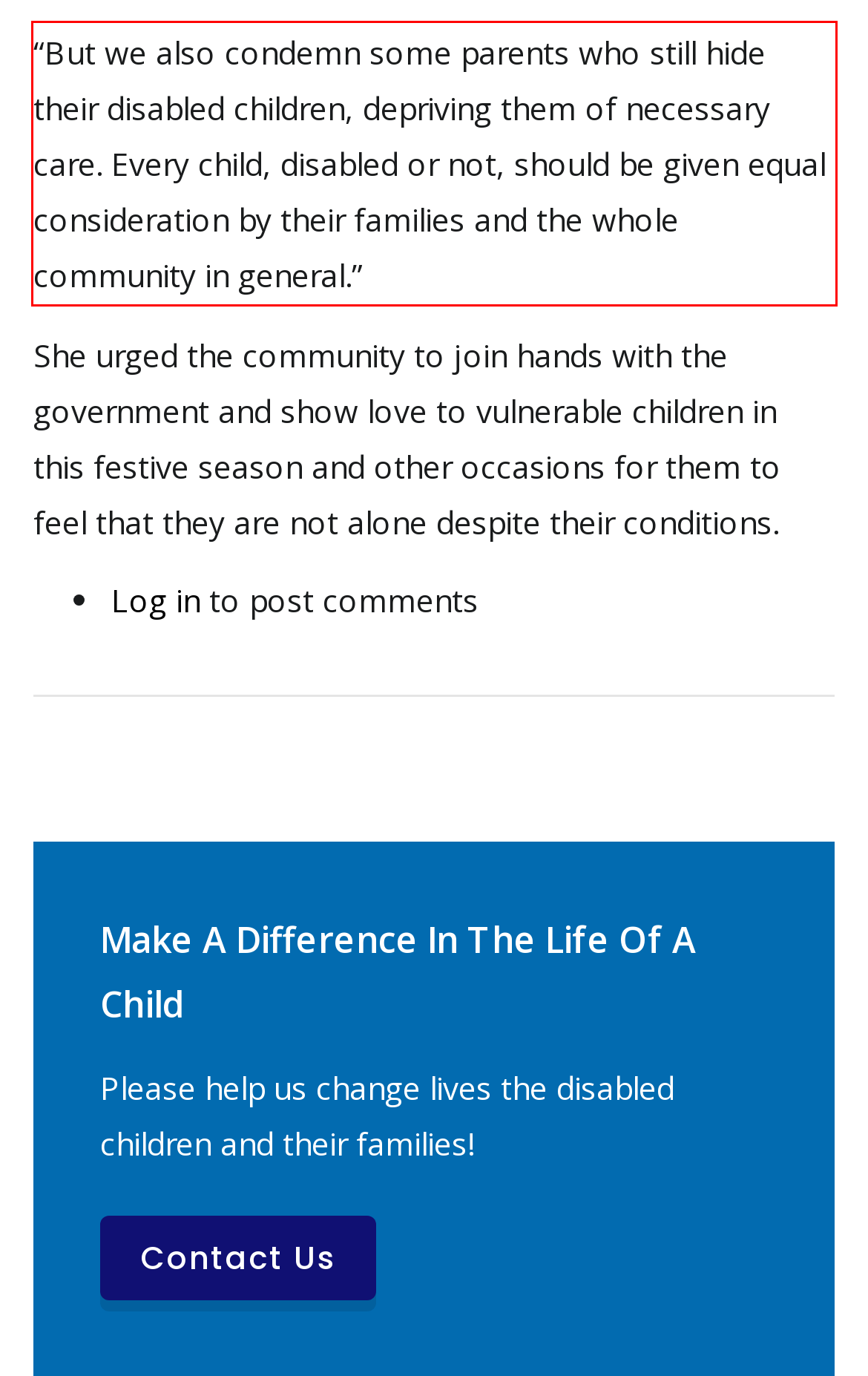You are given a screenshot of a webpage with a UI element highlighted by a red bounding box. Please perform OCR on the text content within this red bounding box.

“But we also condemn some parents who still hide their disabled children, depriving them of necessary care. Every child, disabled or not, should be given equal consideration by their families and the whole community in general.”